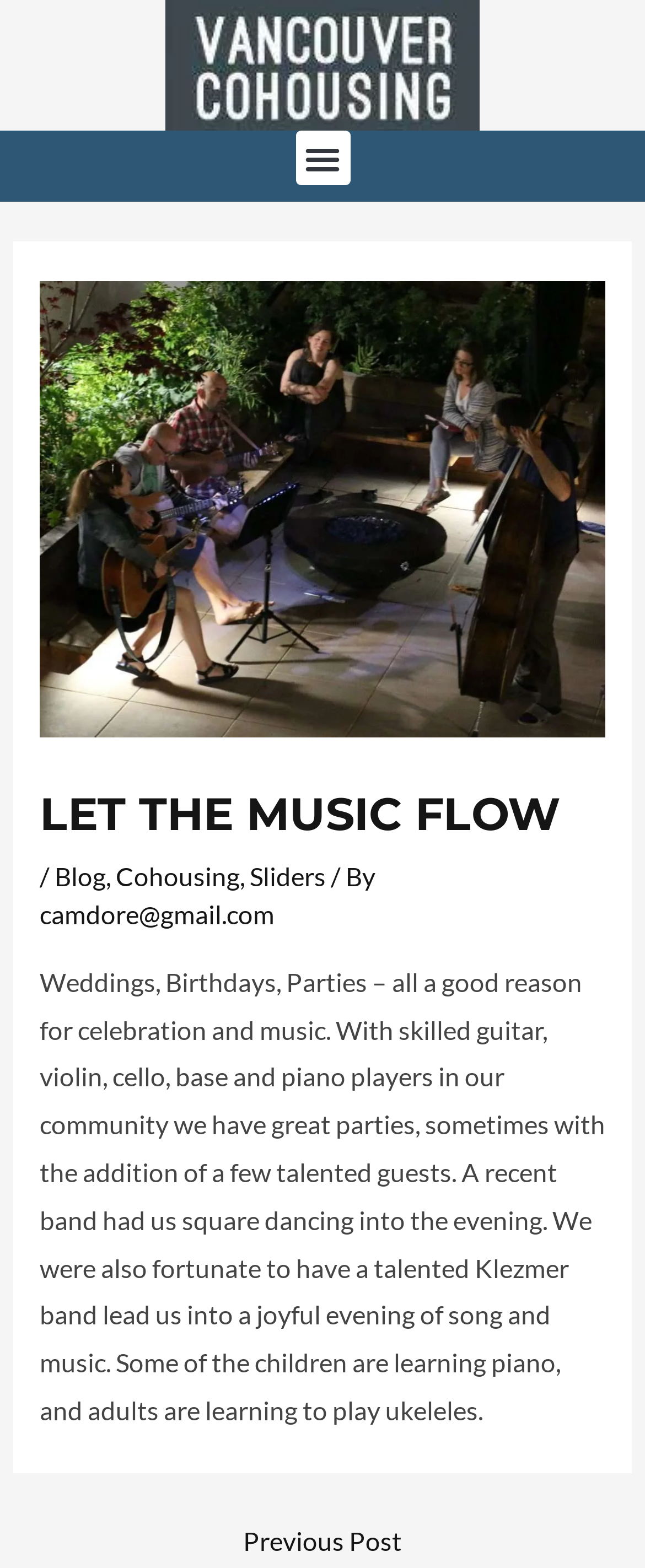Identify the bounding box coordinates for the UI element described as follows: "Cohousing". Ensure the coordinates are four float numbers between 0 and 1, formatted as [left, top, right, bottom].

[0.179, 0.55, 0.371, 0.569]